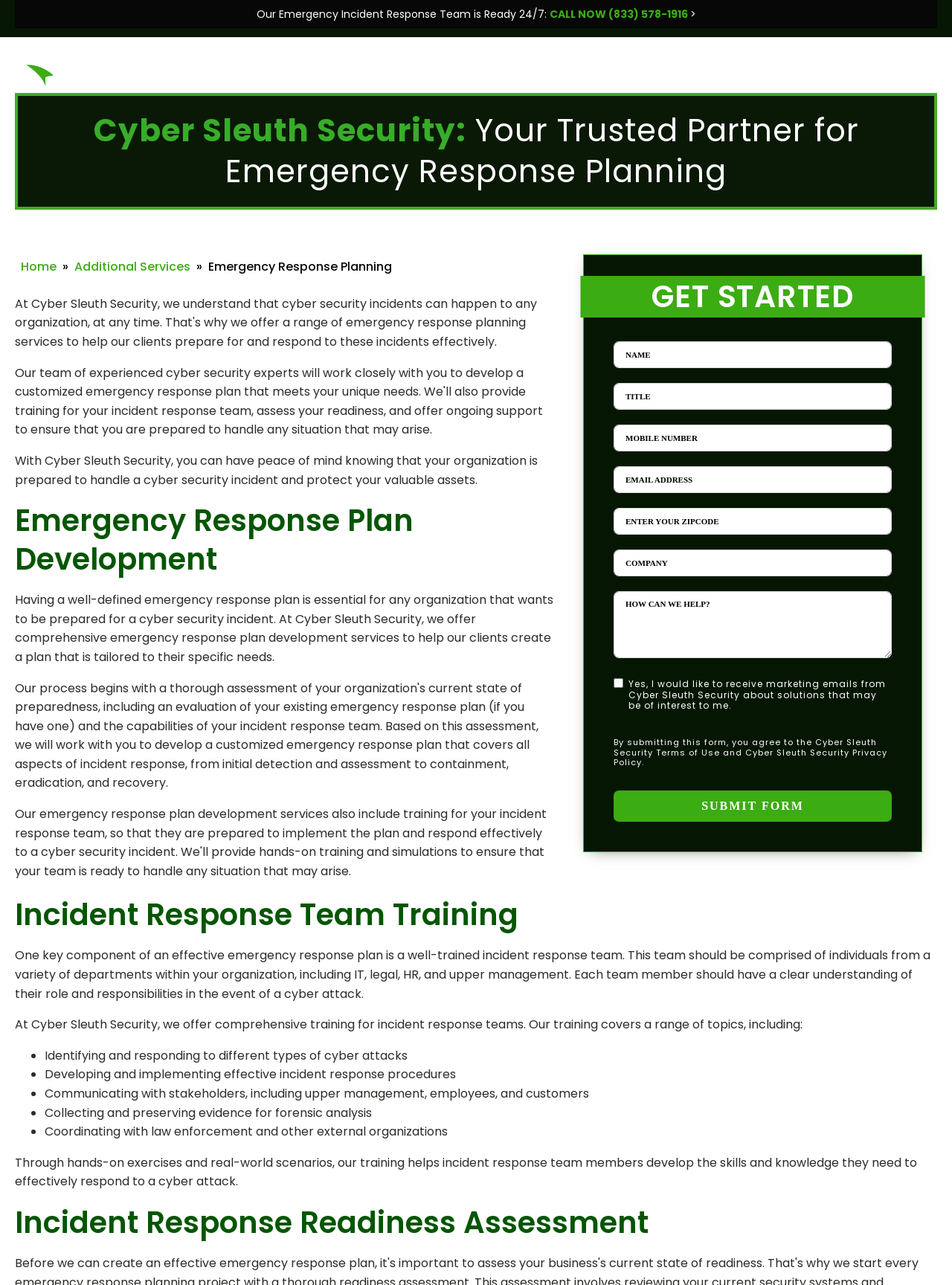Provide a thorough description of the webpage you see.

The webpage is about Cyber Sleuth Security, a company that provides expert emergency response planning services to help businesses protect themselves from cyber-attacks. At the top of the page, there is a prominent call-to-action link "Our Emergency Incident Response Team is Ready 24/7: CALL NOW (833) 578-1916" and a link to the company's name, accompanied by a logo image.

Below the top section, there is a heading that reads "Cyber Sleuth Security: Your Trusted Partner for Emergency Response Planning". A navigation menu, labeled as "Breadcrumb", is located to the right of the heading, with links to "Home", "Additional Services", and "Emergency Response Planning".

The main content of the page is divided into several sections. The first section explains the importance of having a well-defined emergency response plan and how Cyber Sleuth Security can help with plan development. This section includes a heading "Emergency Response Plan Development" and a paragraph of text.

The next section is a "Get Started" form, which takes up a significant portion of the page. The form has several text input fields, a checkbox for terms and conditions, and a submit button. Above the form, there is a heading "GET STARTED".

Further down the page, there are two more sections. The first section is about incident response team training, with a heading "Incident Response Team Training". This section explains the importance of training incident response teams and lists the topics covered in Cyber Sleuth Security's training, including identifying and responding to cyber attacks, developing incident response procedures, and communicating with stakeholders.

The final section is about incident response readiness assessment, with a heading "Incident Response Readiness Assessment". However, there is no additional text or information provided about this topic.

Throughout the page, there are several static text elements that provide additional information and context about Cyber Sleuth Security's services and expertise.